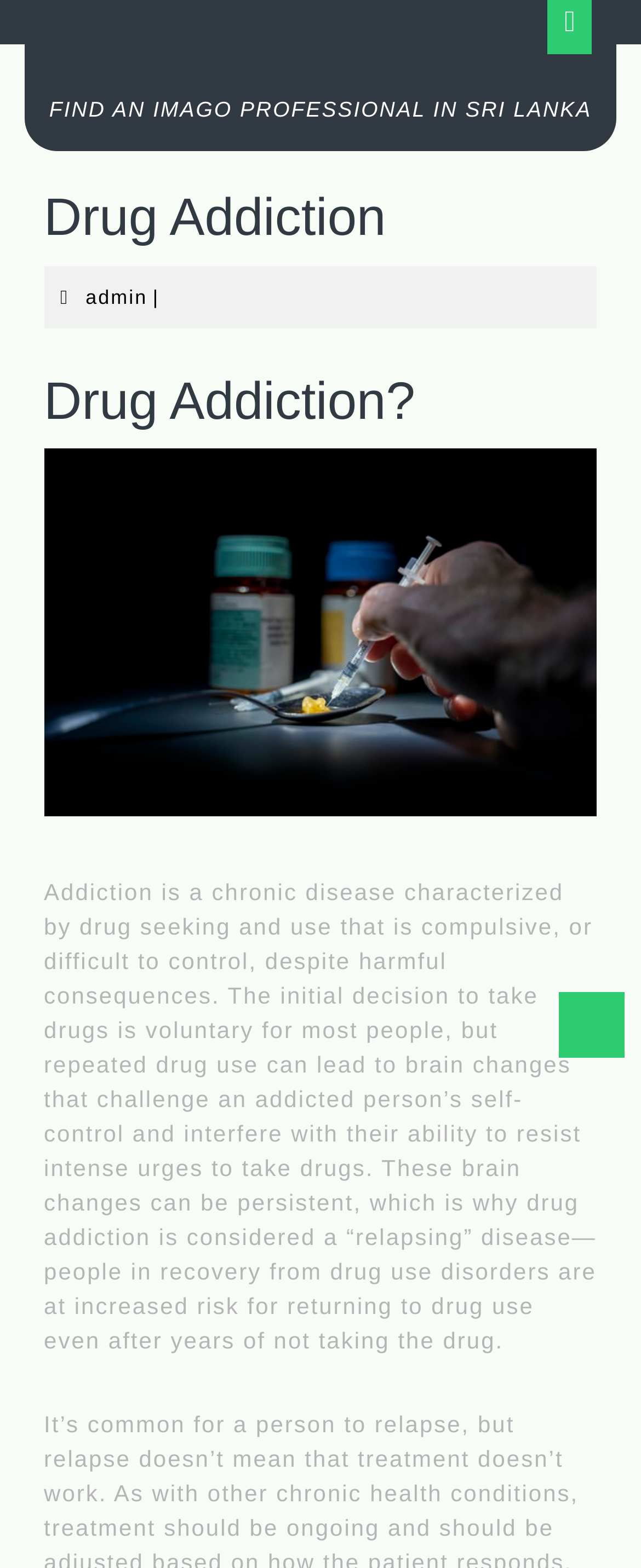What is the purpose of the 'FIND AN IMAGO PROFESSIONAL IN SRI LANKA' button?
Please provide a comprehensive answer to the question based on the webpage screenshot.

The 'FIND AN IMAGO PROFESSIONAL IN SRI LANKA' button is likely intended to help users find a professional in Sri Lanka who can assist with drug addiction-related issues, given the context of the webpage.